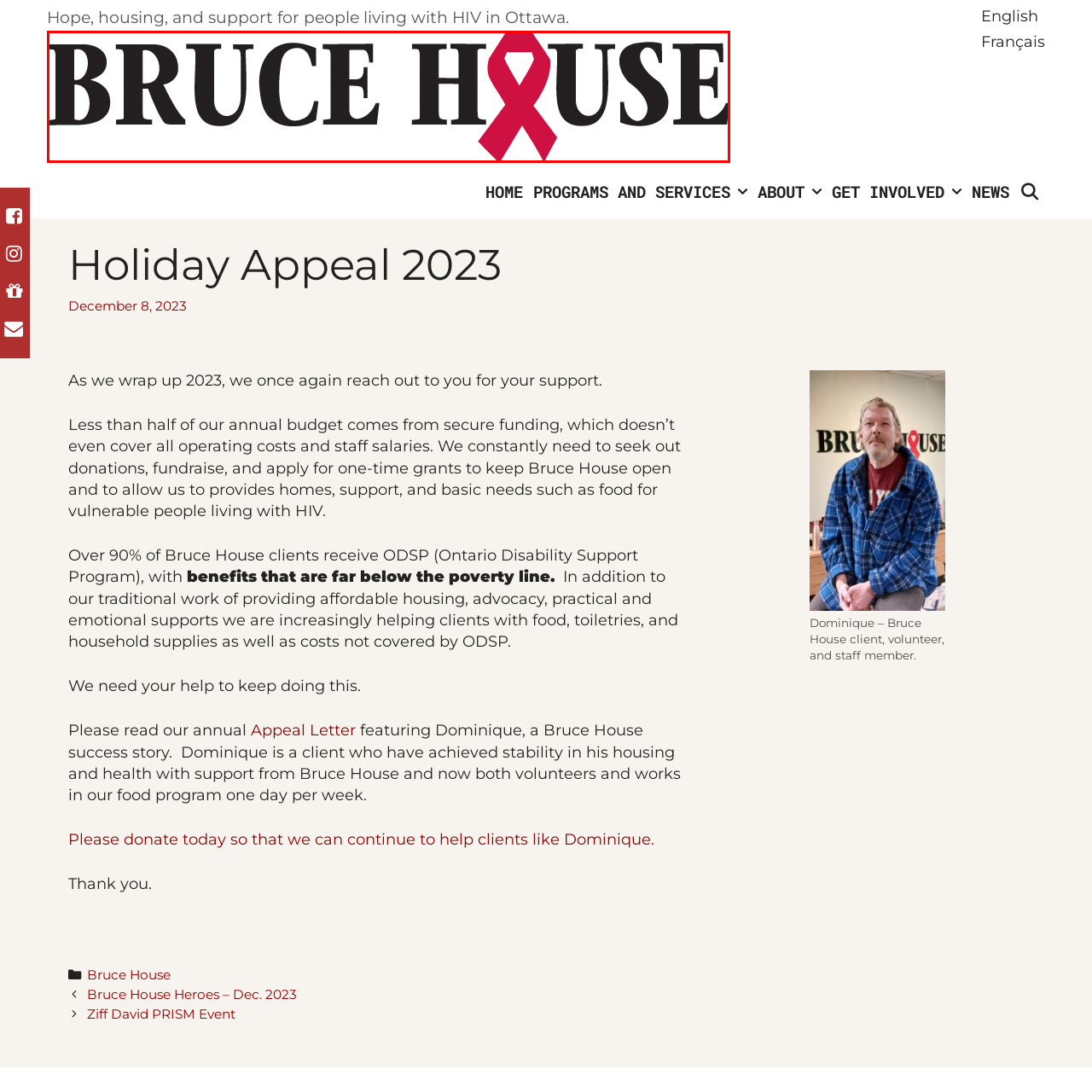Observe the visual content surrounded by a red rectangle, What does the red ribbon symbol represent? Respond using just one word or a short phrase.

Awareness and support for HIV/AIDS